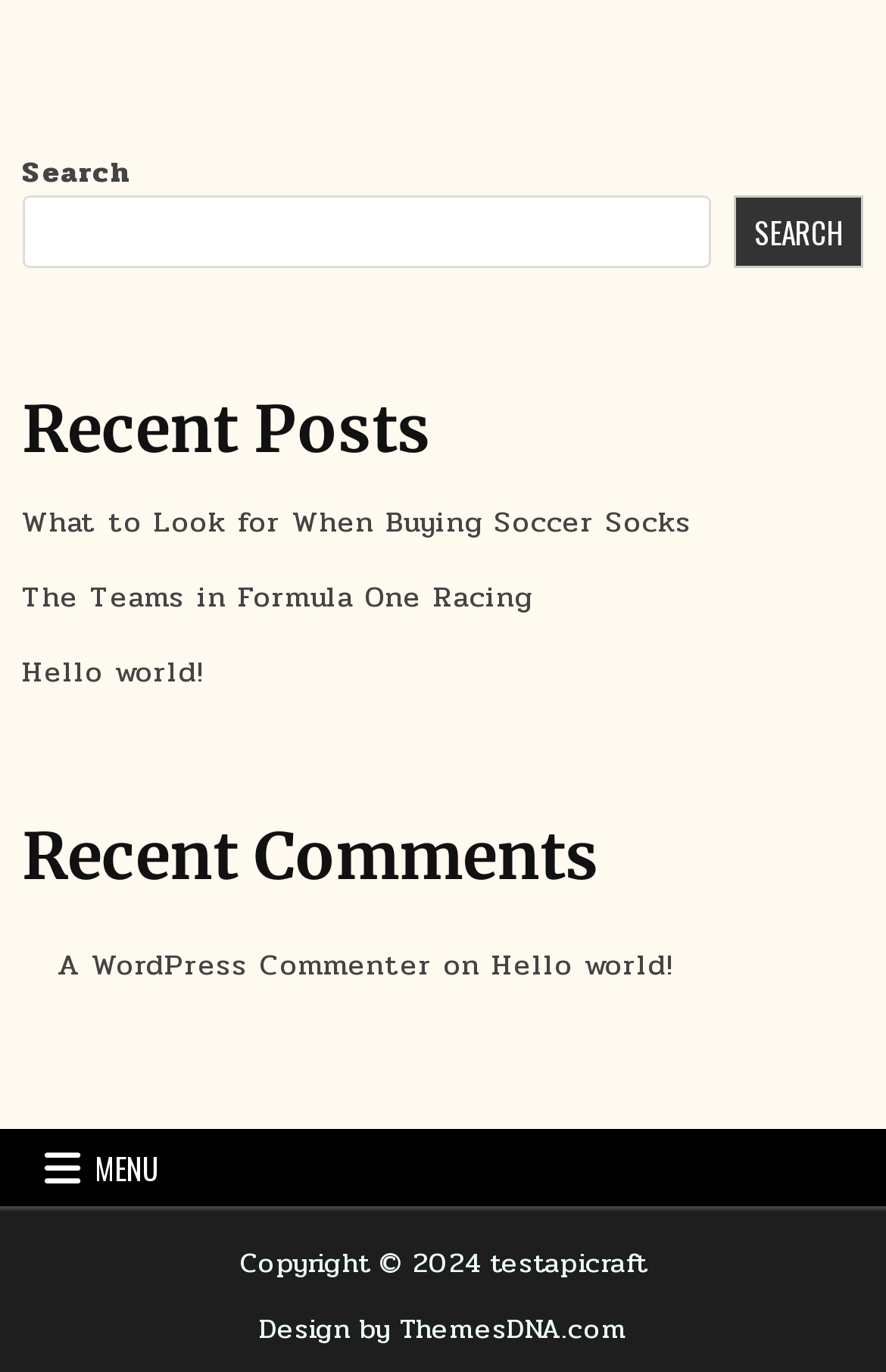Could you determine the bounding box coordinates of the clickable element to complete the instruction: "read recent comment"? Provide the coordinates as four float numbers between 0 and 1, i.e., [left, top, right, bottom].

[0.065, 0.687, 0.488, 0.72]